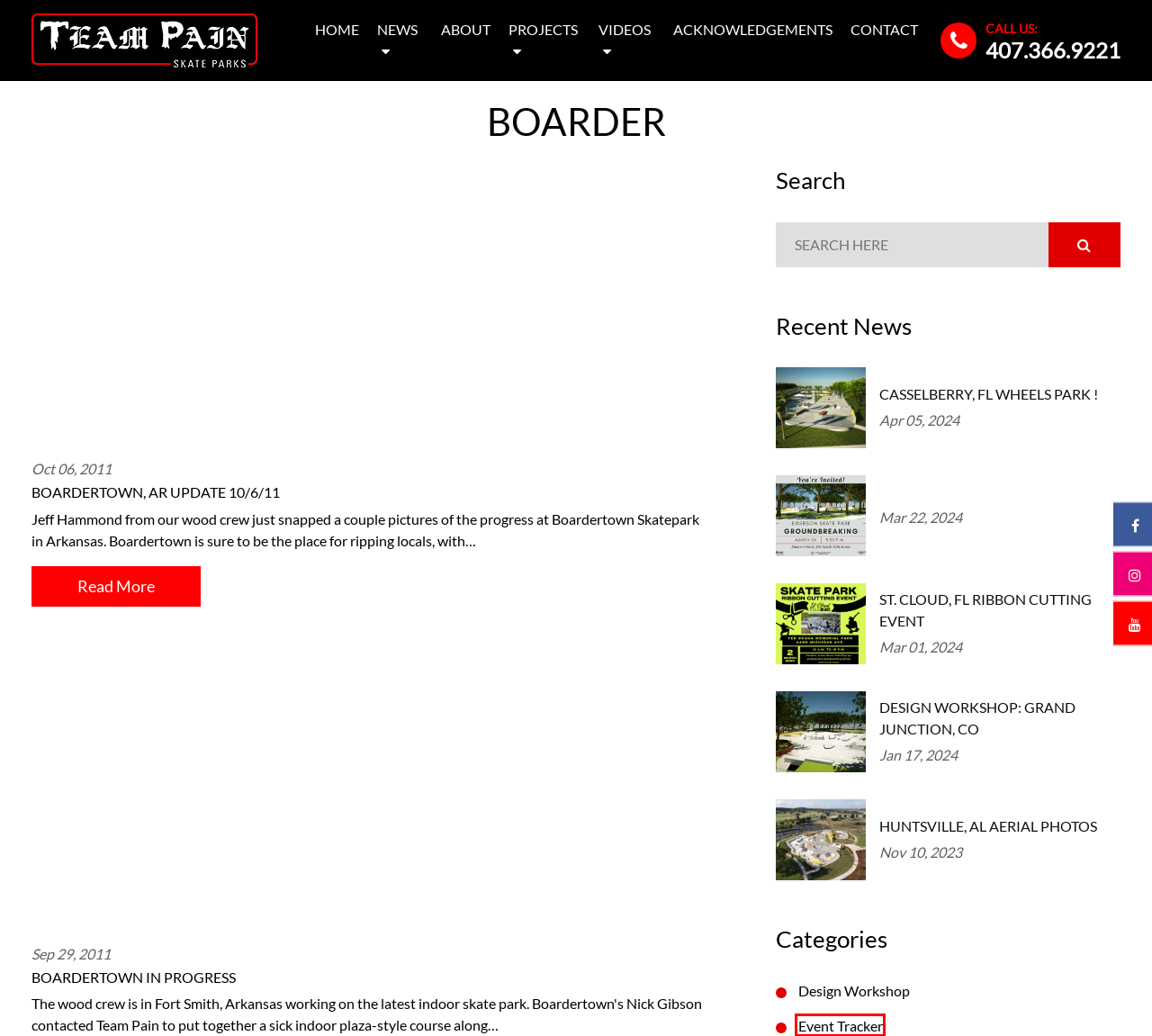You have a screenshot of a webpage with a red rectangle bounding box around an element. Identify the best matching webpage description for the new page that appears after clicking the element in the bounding box. The descriptions are:
A. Boardertown, AR Update 10/6/11
B. Team Pain Skate Parks
C. Boardertown In Progress
D. Projects - Team Pain Skate Parks
E. Contact - Team Pain Skate Parks
F. Acknowledgements - Team Pain Skate Parks
G. Design Workshop: Grand Junction, CO
H. event tracker Archives - Team Pain Skate Parks

H